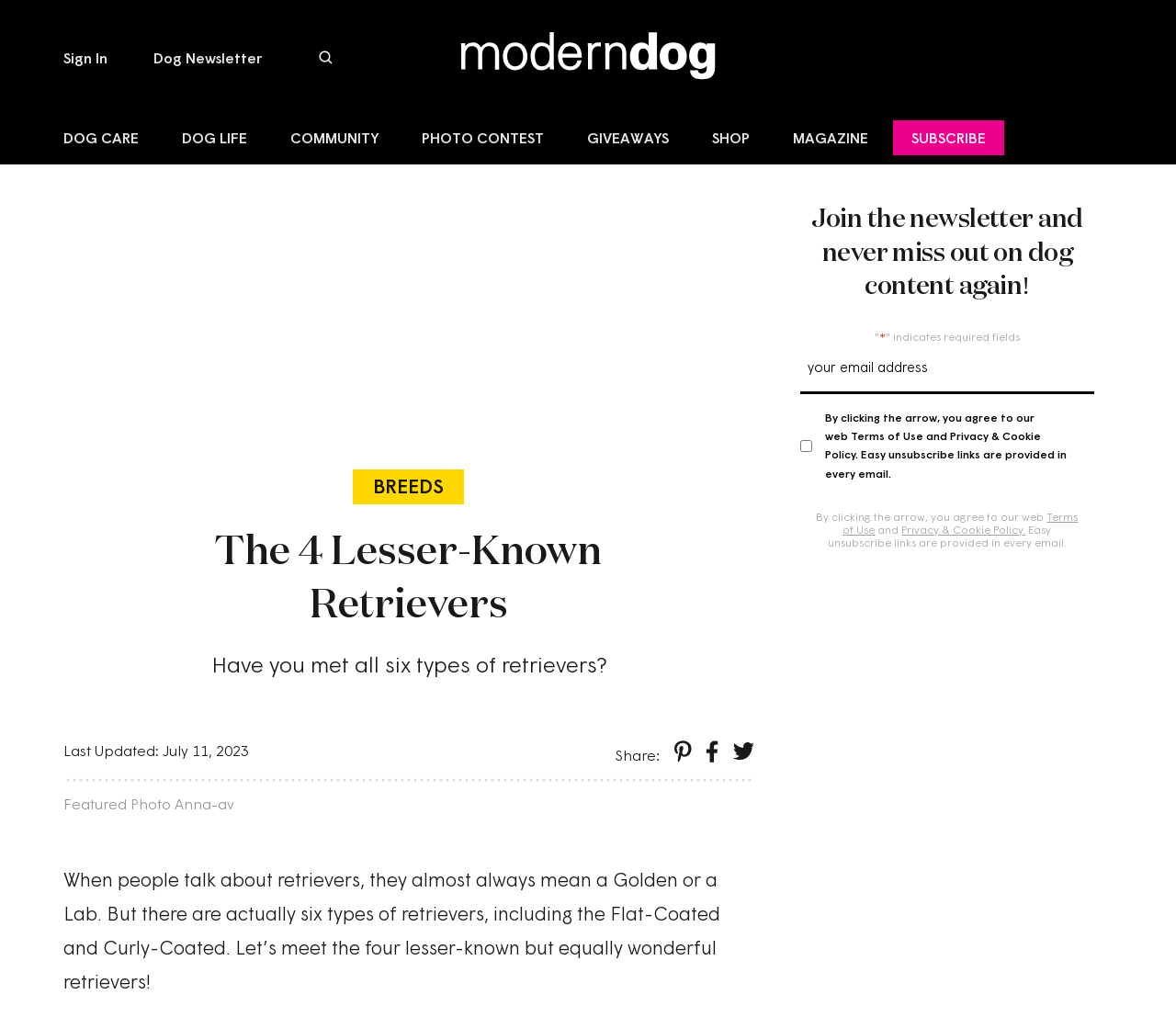Provide the bounding box coordinates for the specified HTML element described in this description: "Community". The coordinates should be four float numbers ranging from 0 to 1, in the format [left, top, right, bottom].

[0.231, 0.114, 0.337, 0.162]